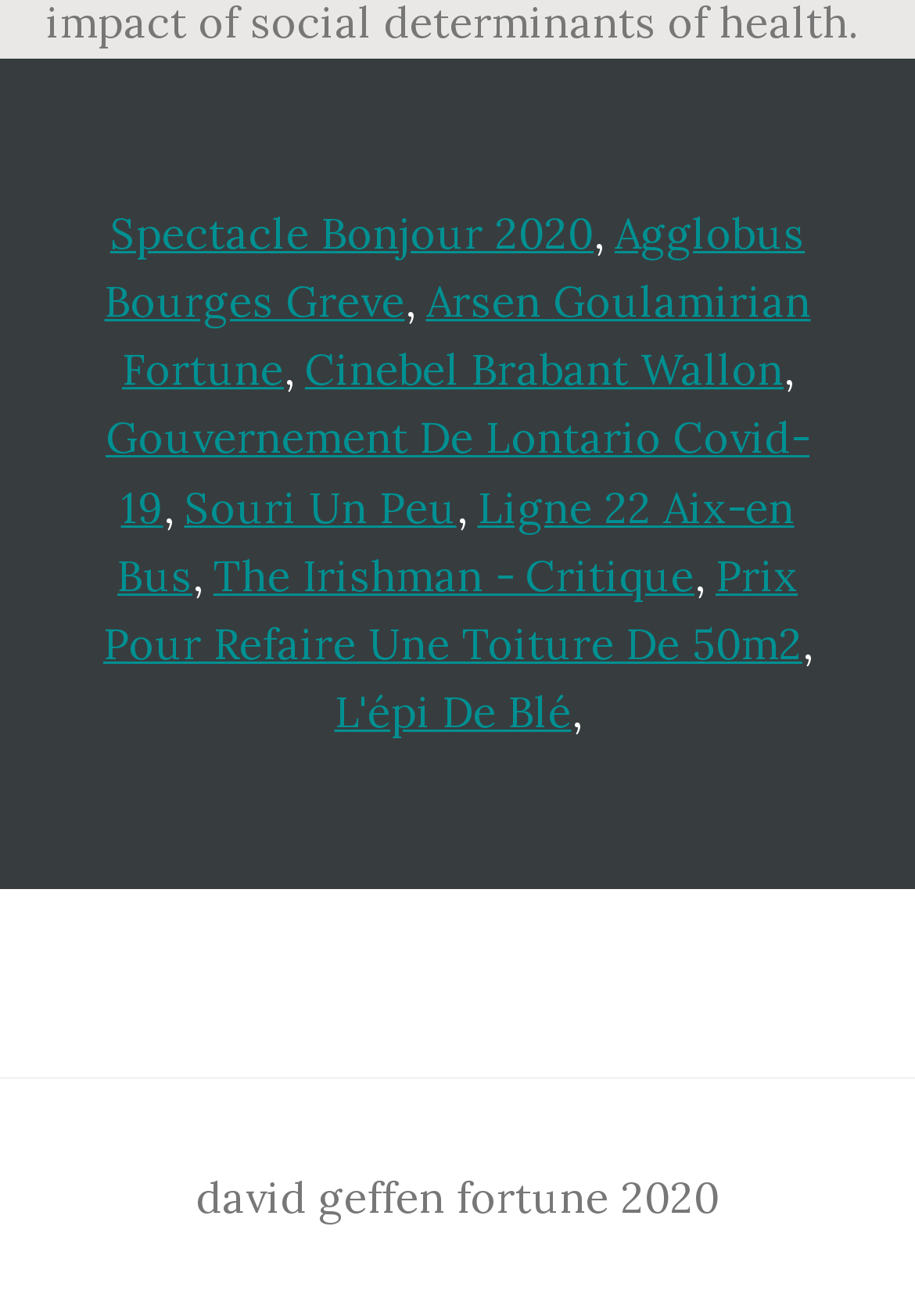Please identify the bounding box coordinates of the element's region that needs to be clicked to fulfill the following instruction: "Visit Arsen Goulamirian Fortune". The bounding box coordinates should consist of four float numbers between 0 and 1, i.e., [left, top, right, bottom].

[0.133, 0.208, 0.886, 0.301]